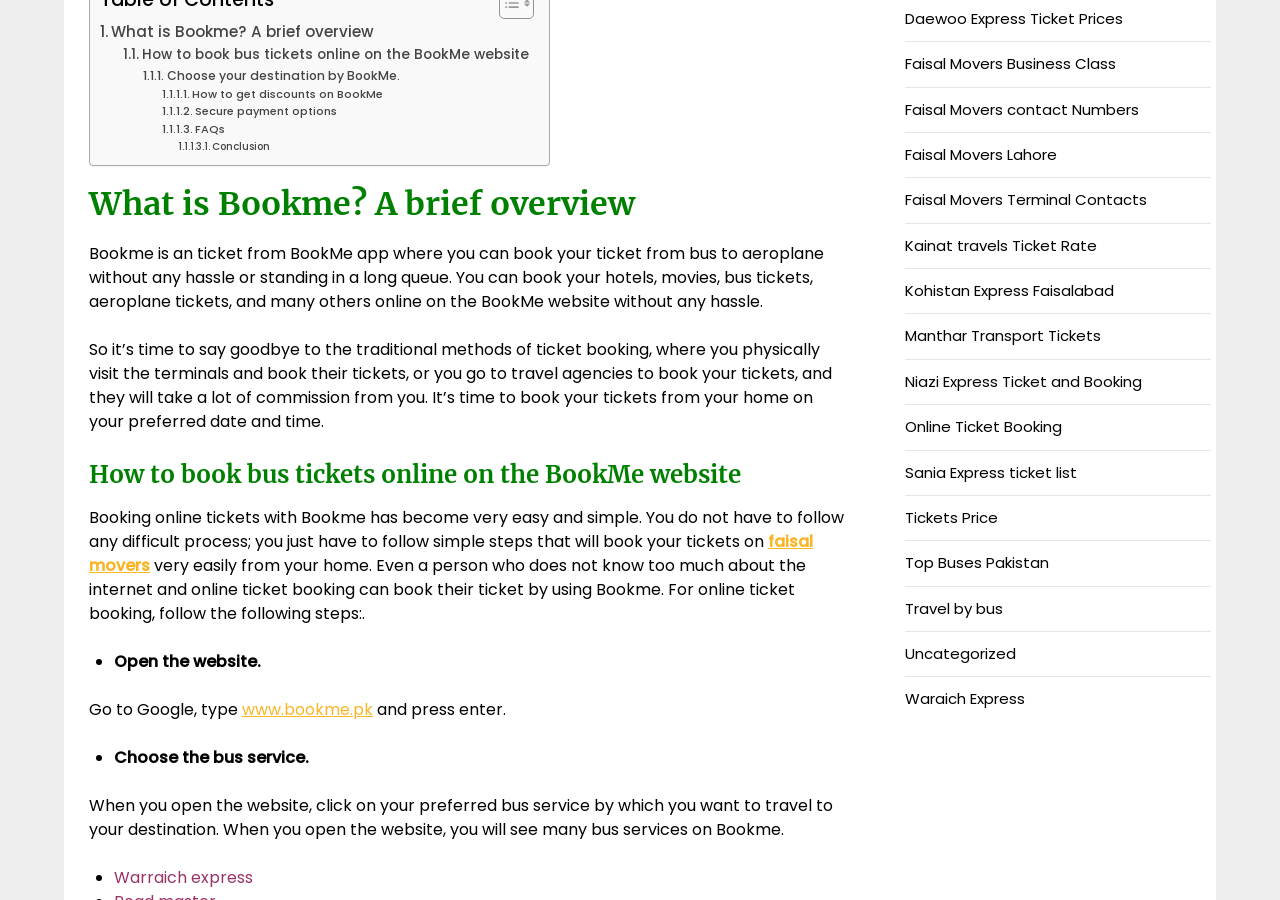How to book bus tickets online on BookMe?
Refer to the image and respond with a one-word or short-phrase answer.

Follow simple steps